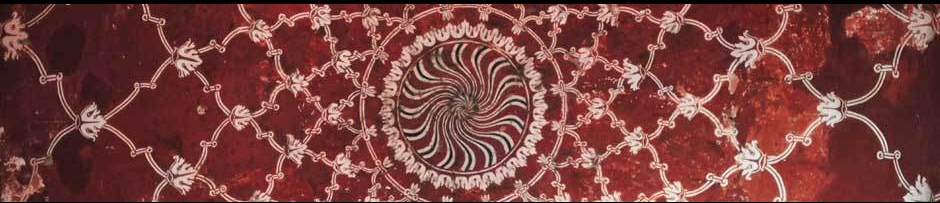Break down the image and describe each part extensively.

The image showcases a stunning overhead view of intricate artwork, featuring a mesmerizing circular pattern at the center that features a swirling design, accentuated by a series of curvilinear white motifs extending outward. The background is rich with deep red tones, which contrast beautifully with the delicate white details of the design. This artwork draws the eye inward while the surrounding patterns create a sense of movement and depth, encapsulating a harmonious blend of artistry and cultural significance. Such a design often reflects traditional artistic styles, emphasizing craftsmanship and aesthetic beauty.